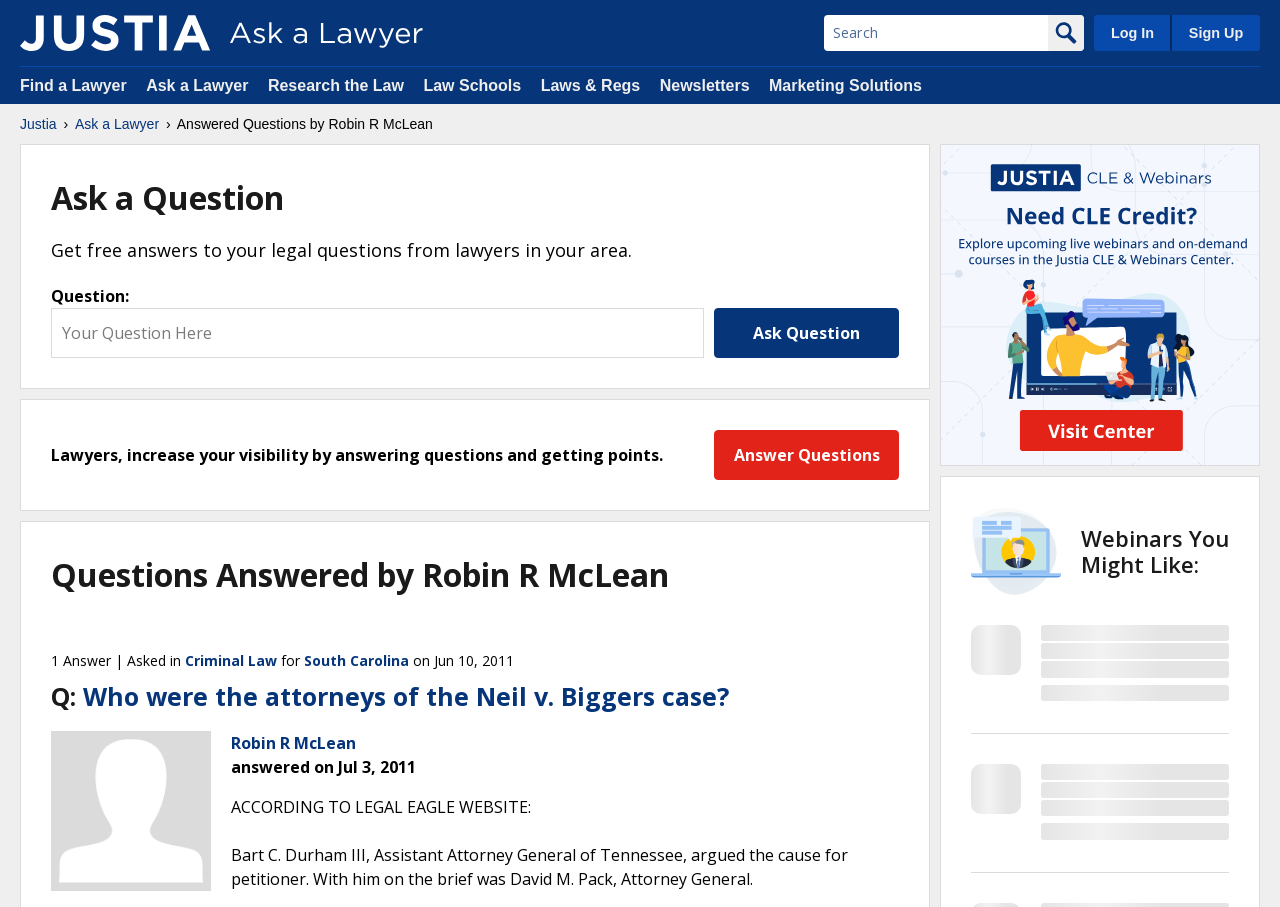Identify the bounding box for the element characterized by the following description: "Laws & Regs".

[0.422, 0.085, 0.5, 0.104]